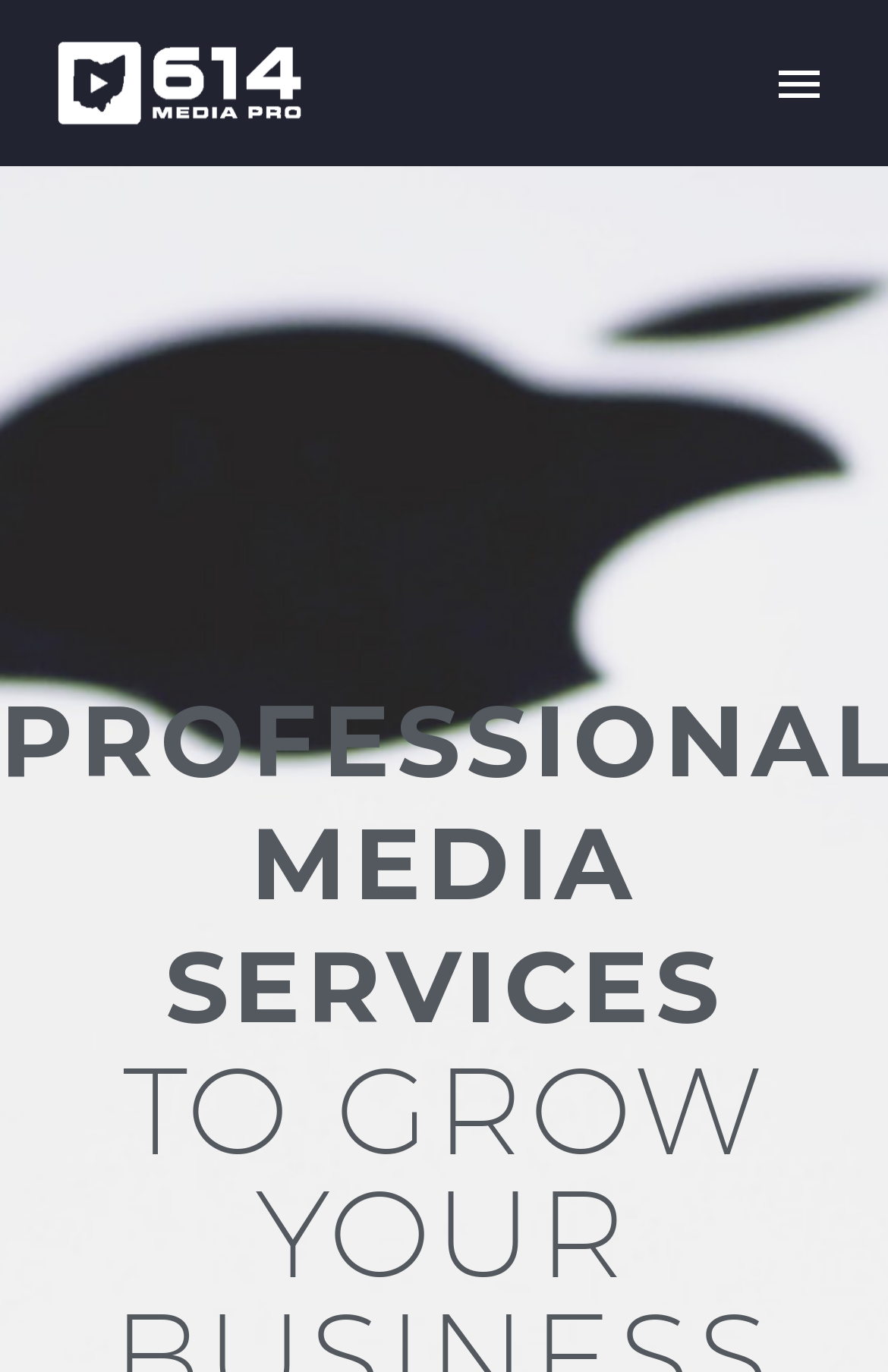Summarize the webpage in an elaborate manner.

The webpage is for 614 Media Pros, a professional media services company. At the top-left corner, there is an image with the company's name, "614 Media Pros". To the right of the image, there is a button labeled "Primary Menu". Below the image, there is a navigation menu with four links: "HOME", "OUR WORK", "CONTACT", and a link with an icon. The links are arranged horizontally, with "HOME" on the left and the icon link on the right. The "HOME" link is positioned slightly above the other links, with "OUR WORK" and "CONTACT" links placed below it. The icon link is positioned at the same level as "CONTACT".